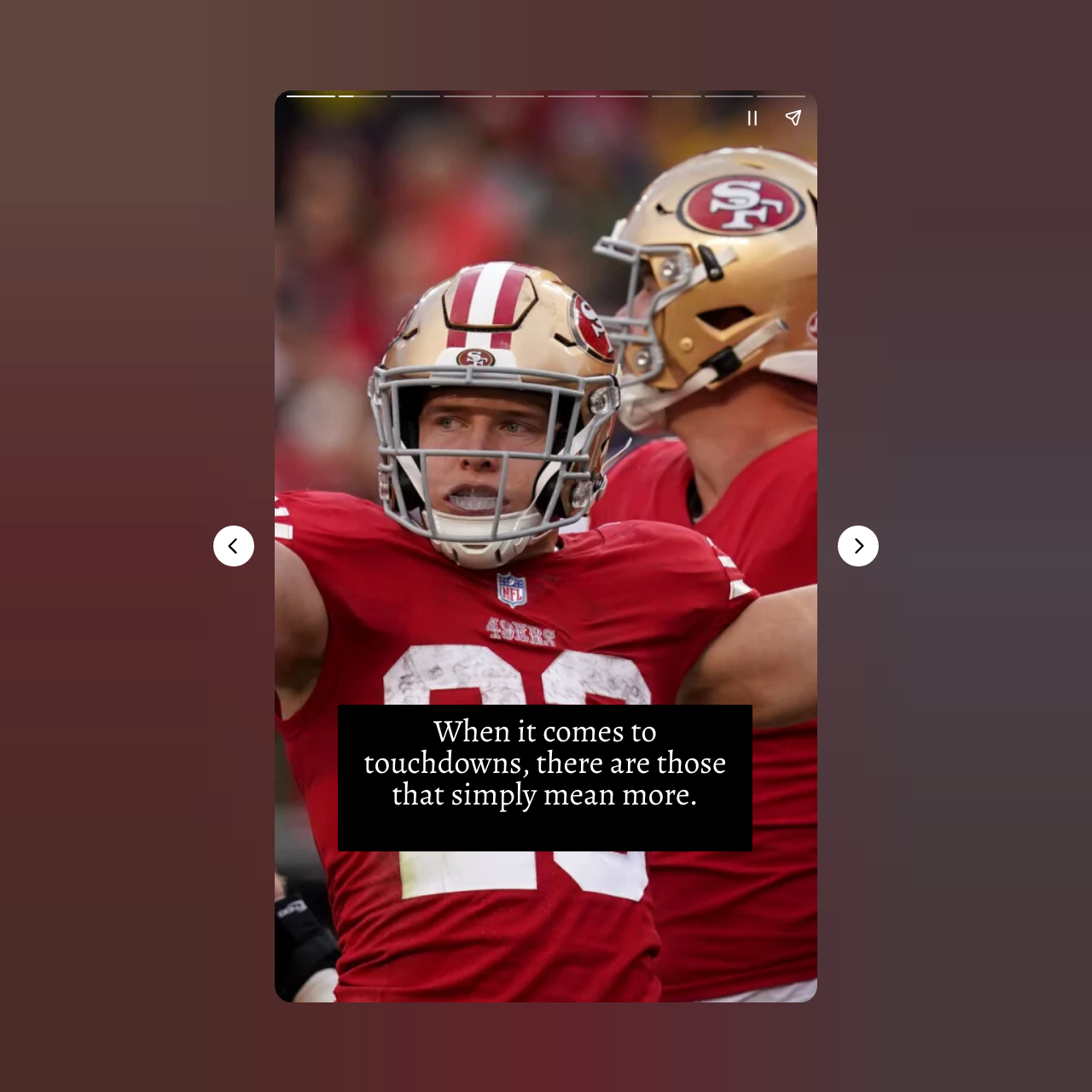Give a one-word or short phrase answer to the question: 
What is the purpose of the 'Pause story' button?

to pause the story